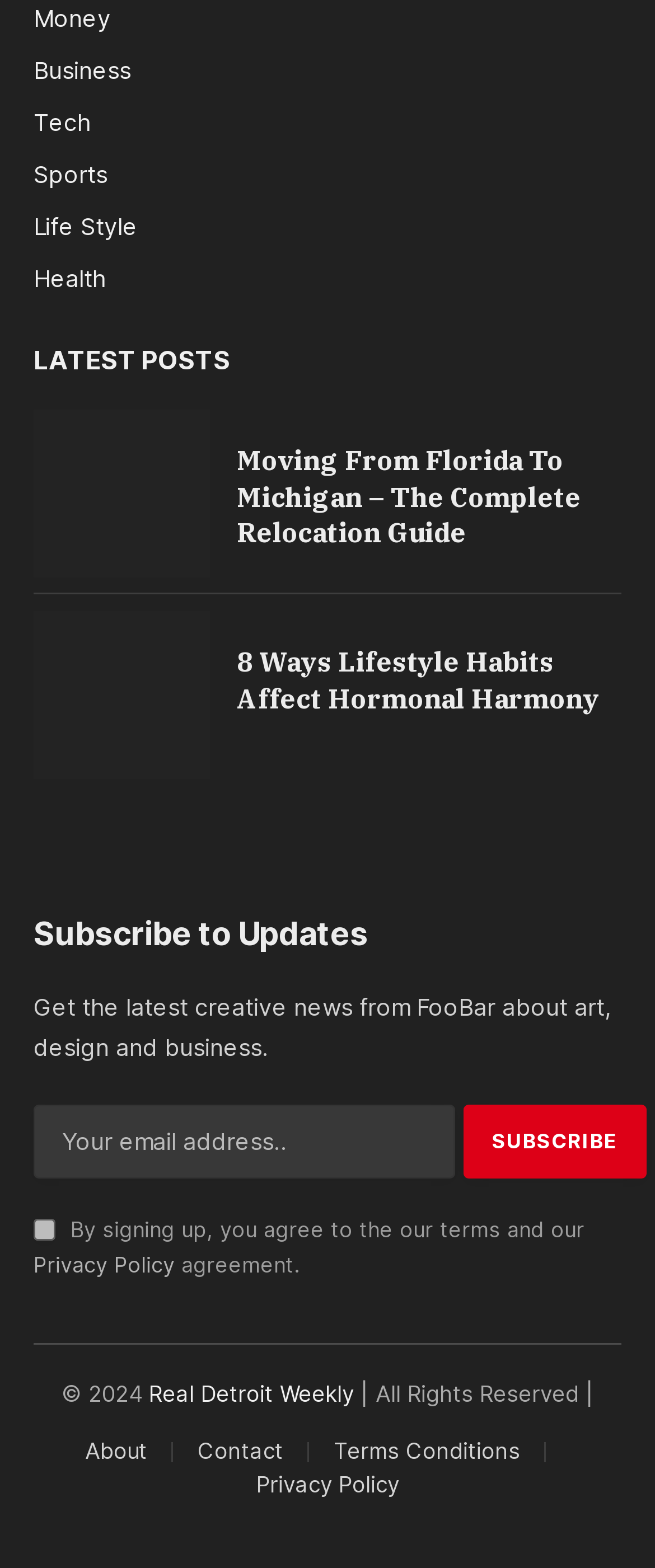Determine the bounding box coordinates for the clickable element required to fulfill the instruction: "Click on the 'Money' link". Provide the coordinates as four float numbers between 0 and 1, i.e., [left, top, right, bottom].

[0.051, 0.002, 0.169, 0.02]